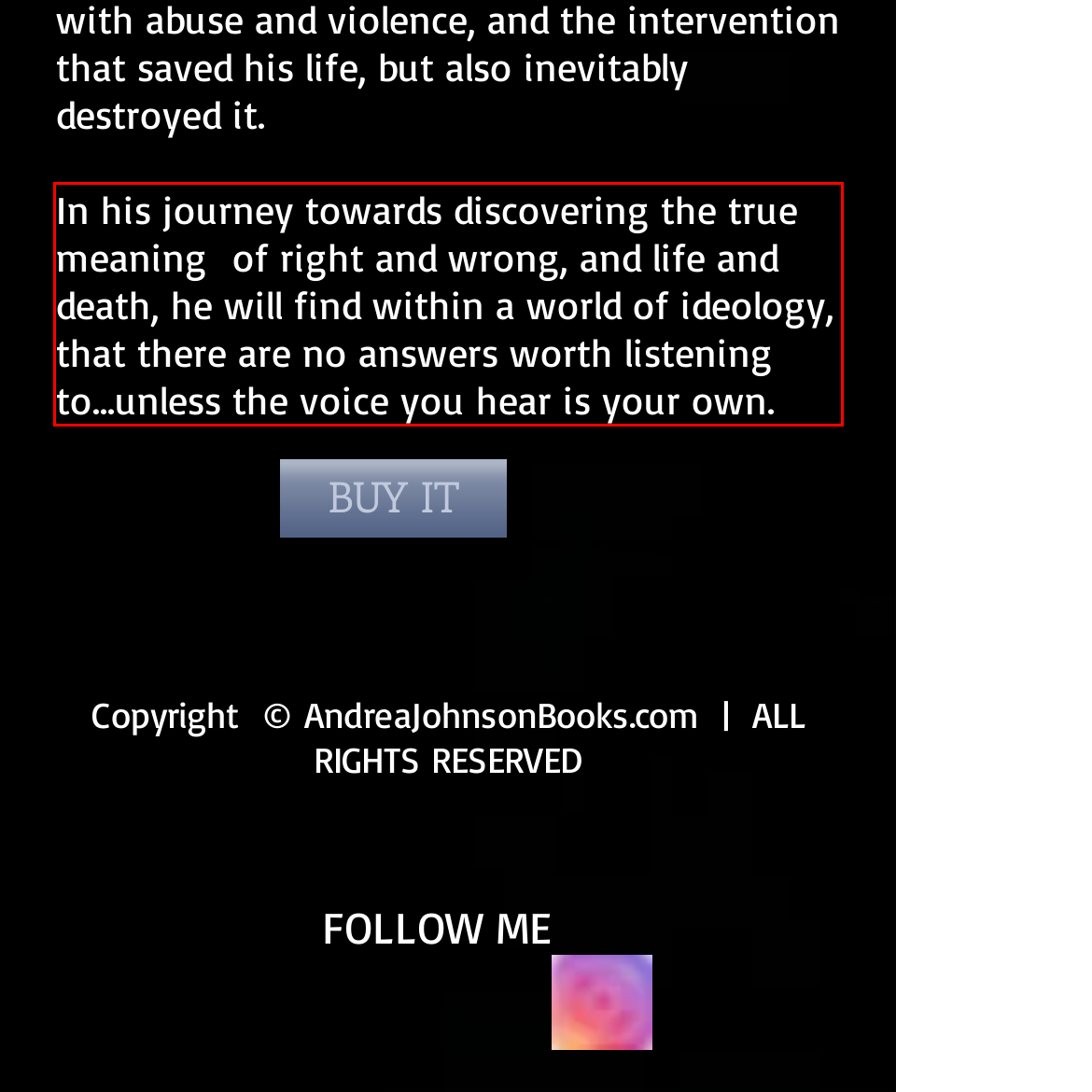Your task is to recognize and extract the text content from the UI element enclosed in the red bounding box on the webpage screenshot.

In his journey towards discovering the true meaning of right and wrong, and life and death, he will find within a world of ideology, that there are no answers worth listening to…unless the voice you hear is your own.